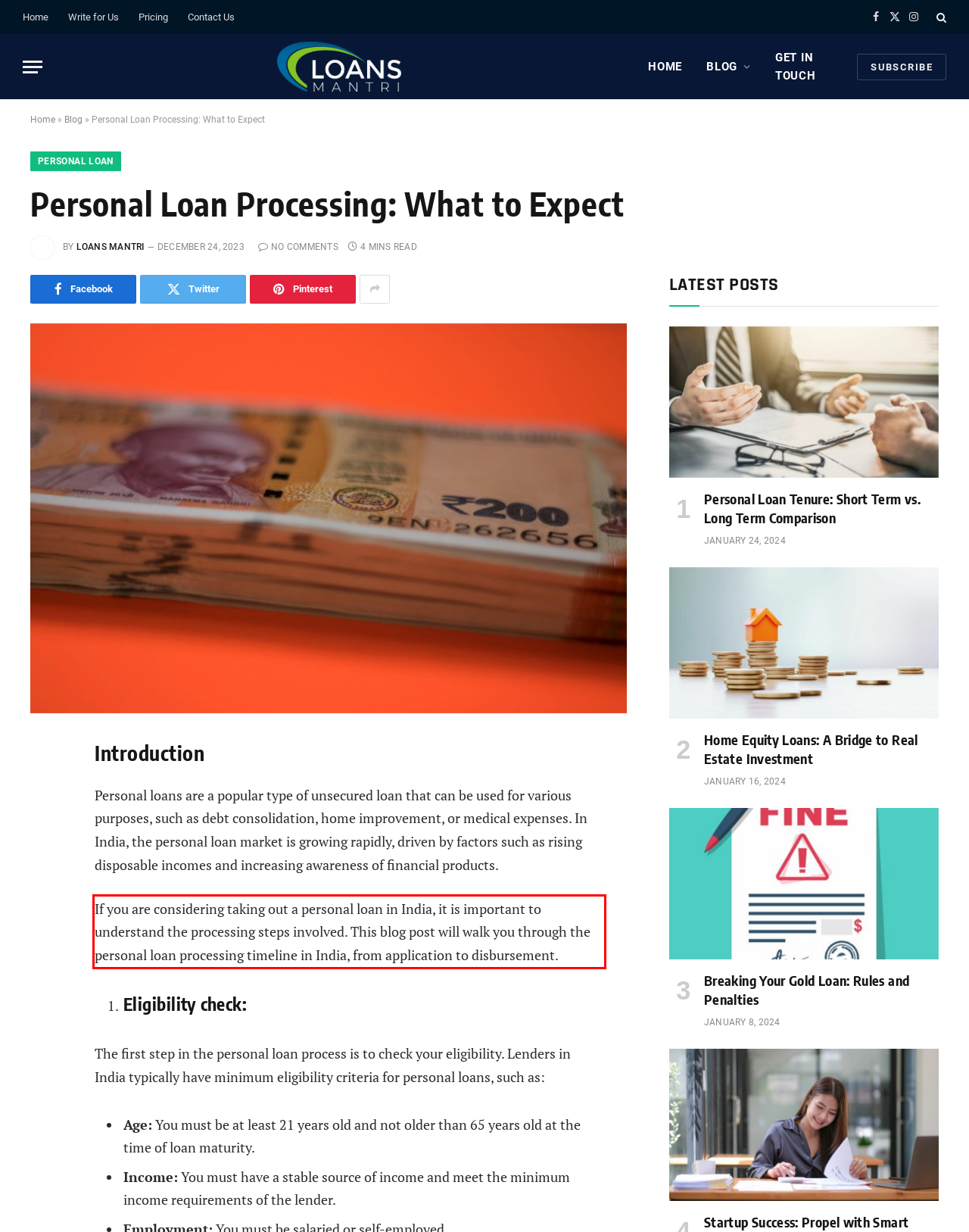Please identify and extract the text from the UI element that is surrounded by a red bounding box in the provided webpage screenshot.

If you are considering taking out a personal loan in India, it is important to understand the processing steps involved. This blog post will walk you through the personal loan processing timeline in India, from application to disbursement.